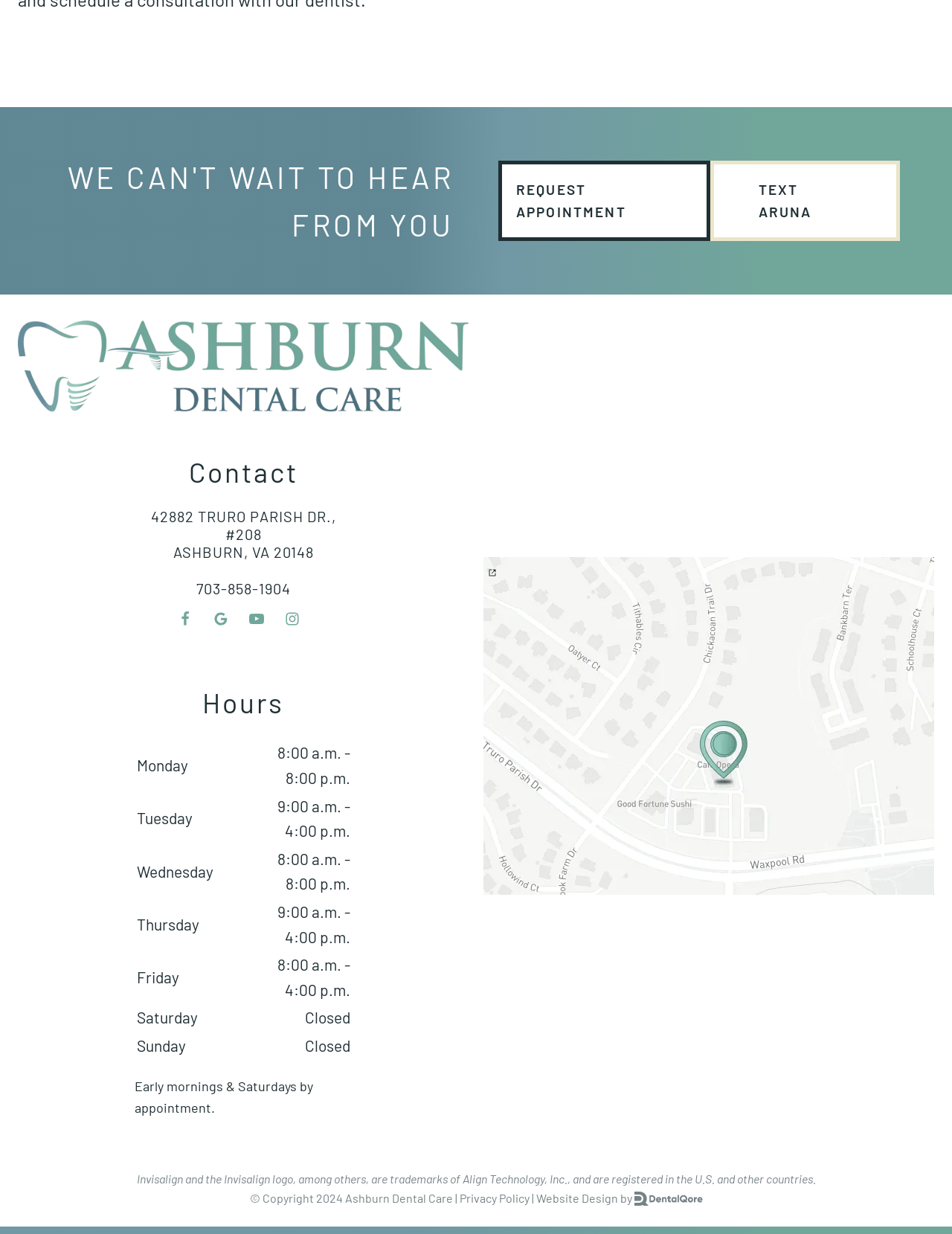Locate the UI element described as follows: "Text Aruna". Return the bounding box coordinates as four float numbers between 0 and 1 in the order [left, top, right, bottom].

[0.746, 0.13, 0.945, 0.195]